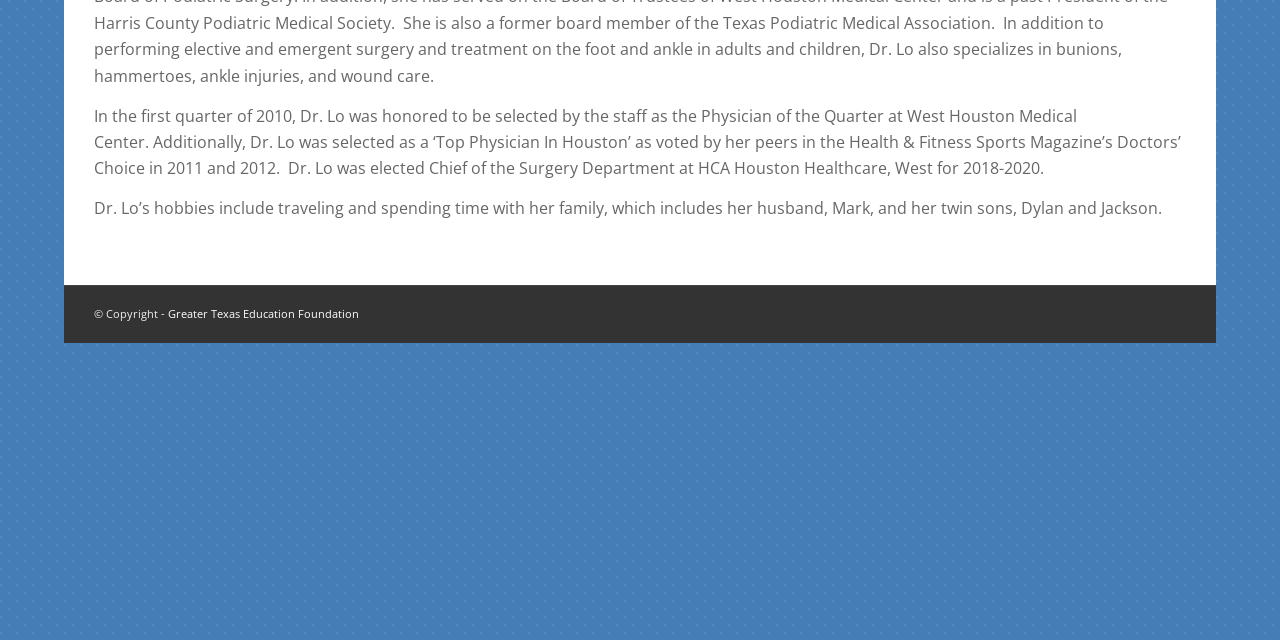Please determine the bounding box coordinates for the element with the description: "Greater Texas Education Foundation".

[0.131, 0.479, 0.28, 0.502]